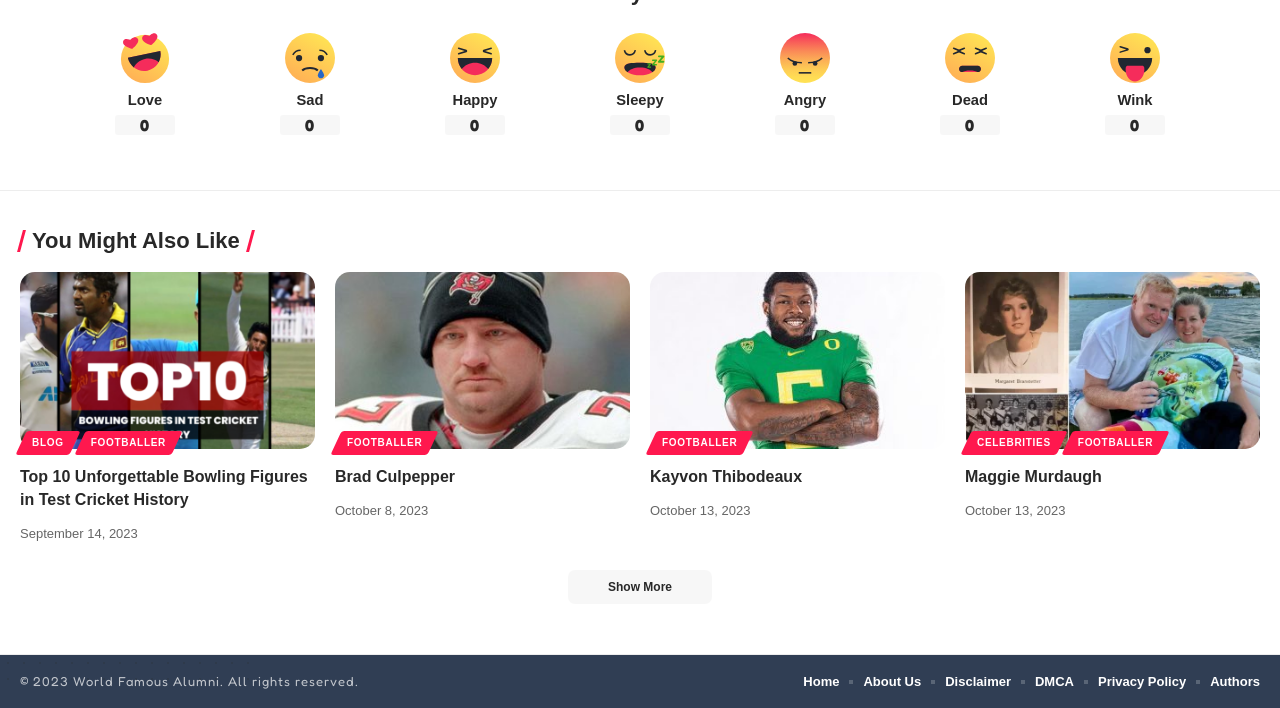Please determine the bounding box coordinates of the section I need to click to accomplish this instruction: "Check 'Brad Culpepper'".

[0.262, 0.384, 0.492, 0.634]